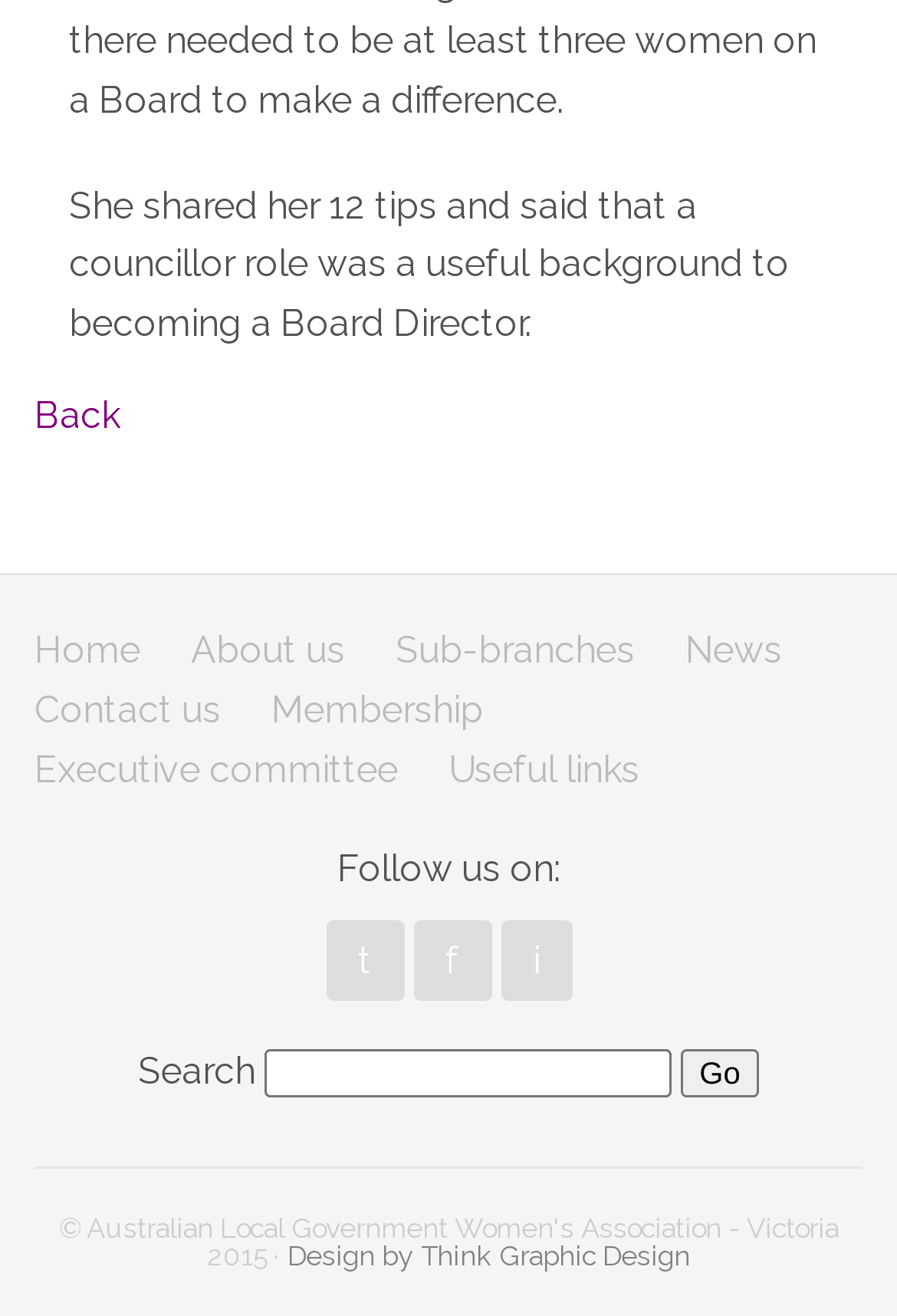Please locate the UI element described by "Menu and widgets" and provide its bounding box coordinates.

None